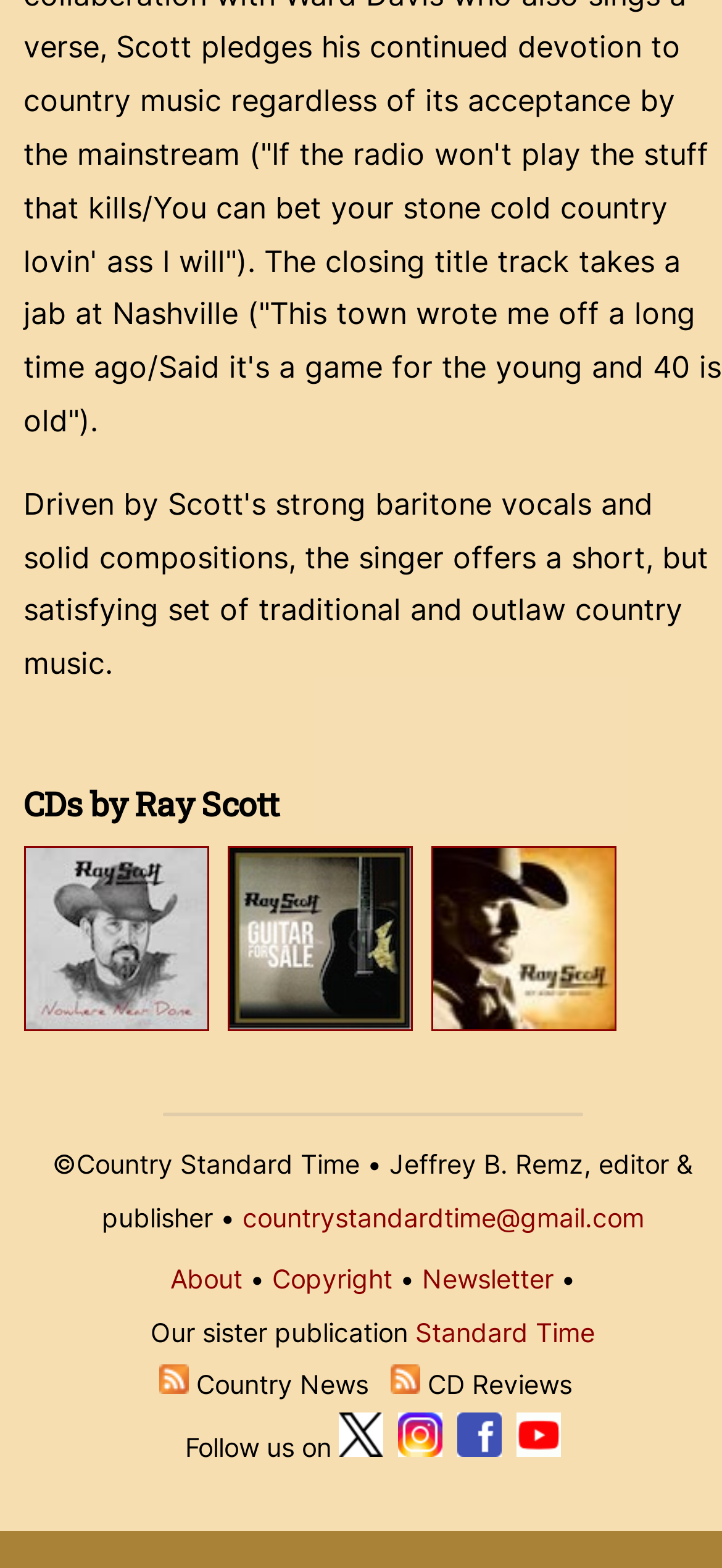How many social media platforms are listed for following?
Based on the screenshot, provide your answer in one word or phrase.

4